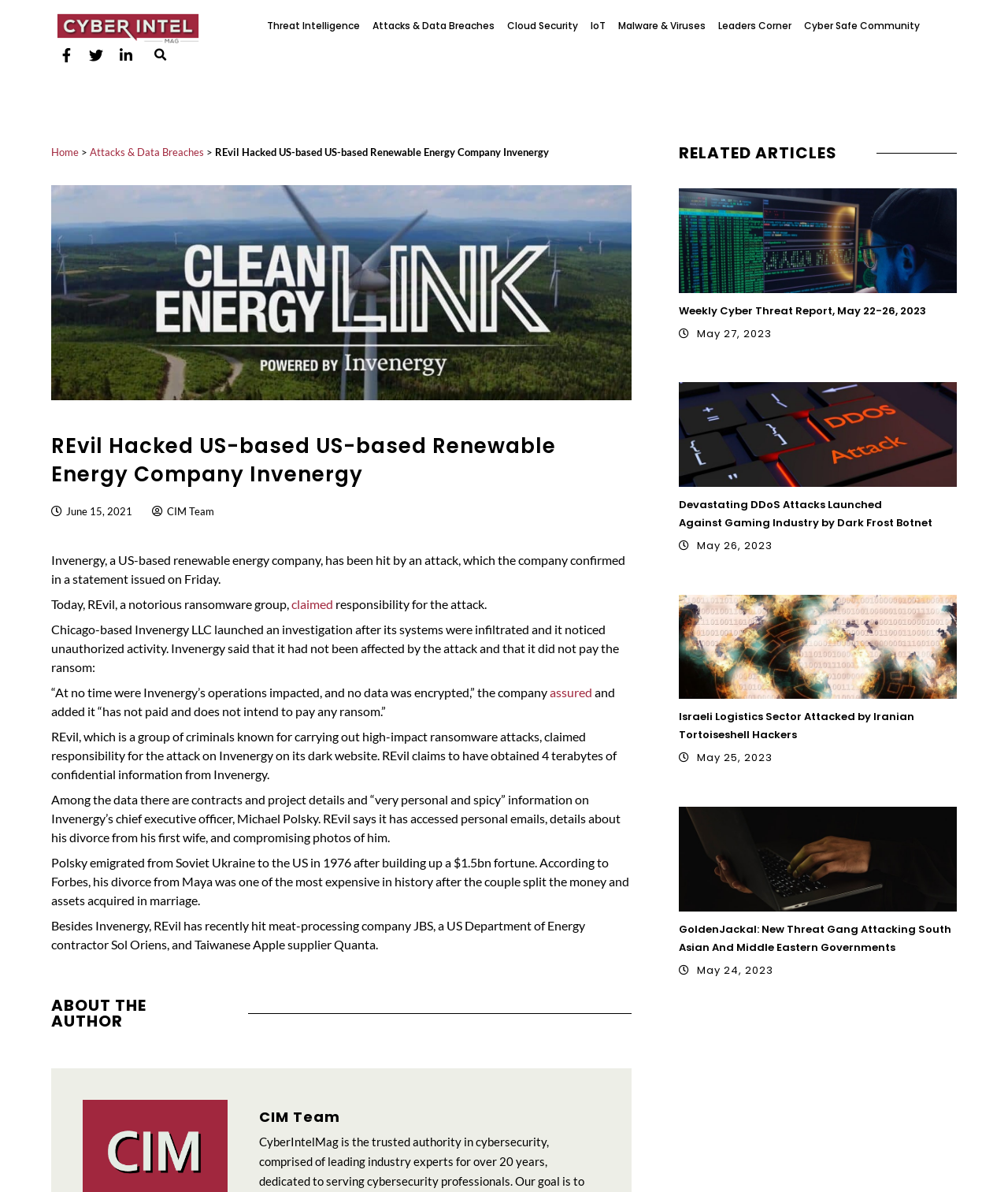Please pinpoint the bounding box coordinates for the region I should click to adhere to this instruction: "Visit Home page".

[0.051, 0.122, 0.078, 0.133]